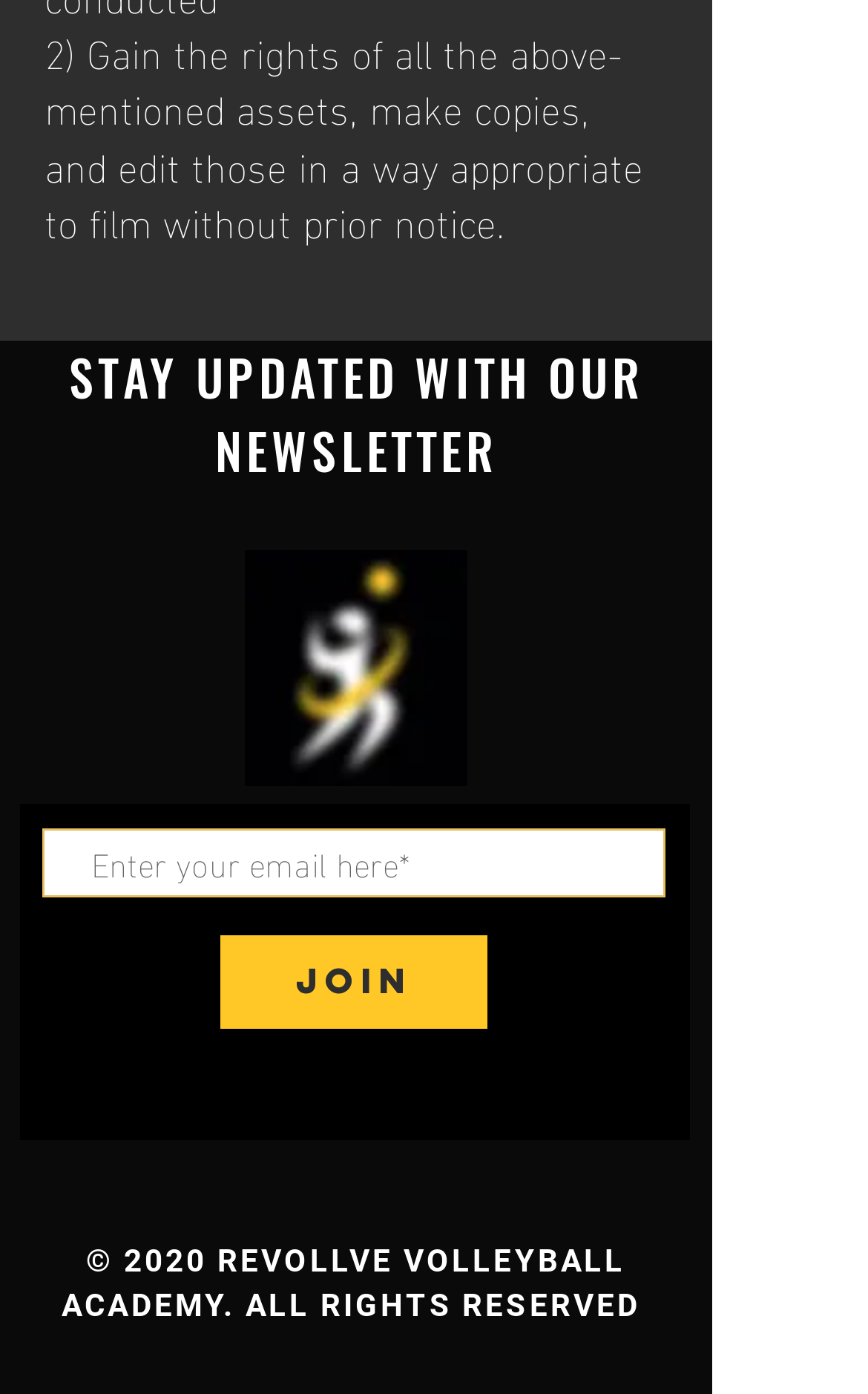Please answer the following question using a single word or phrase: 
What social media platforms are available?

Facebook, Instagram